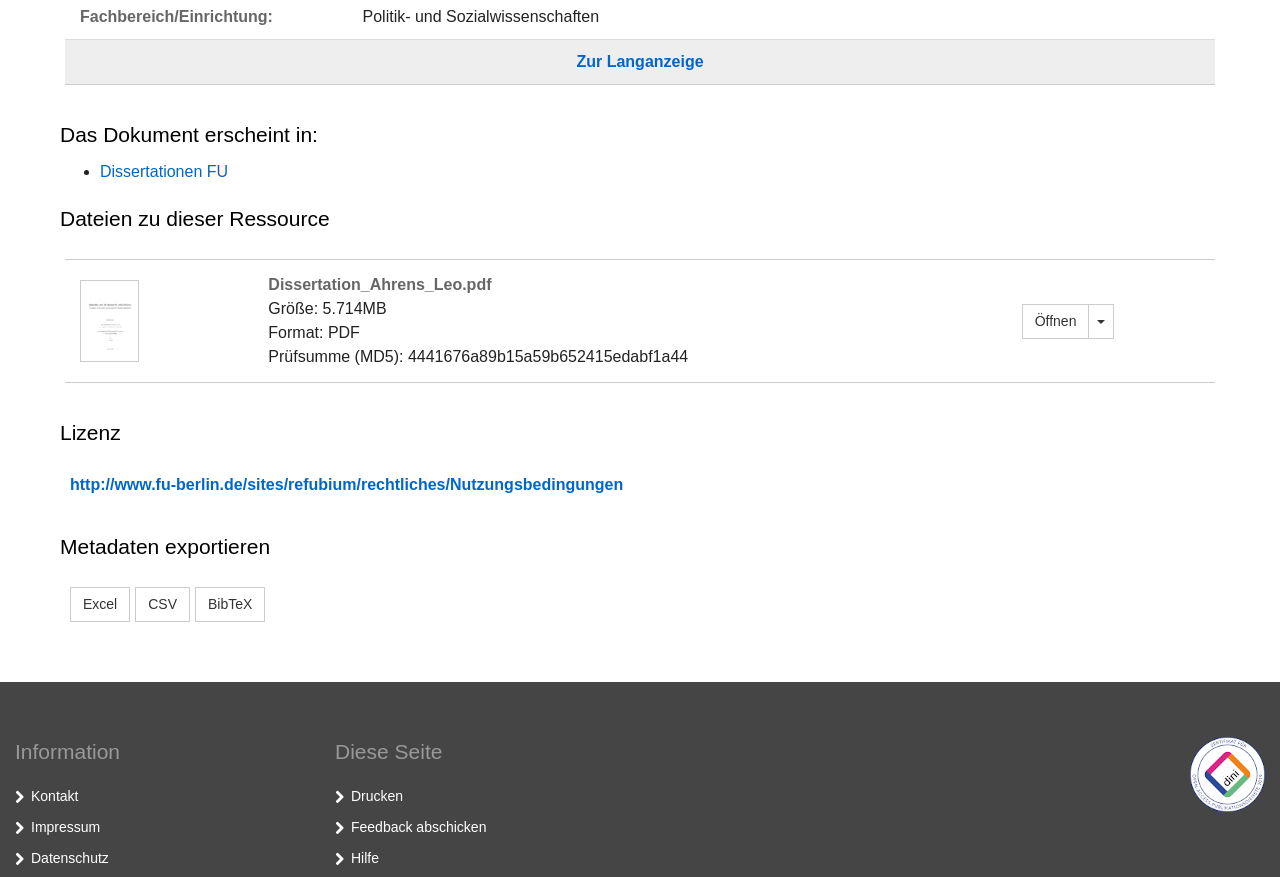What is the purpose of the button 'Dropdown öffnen'?
With the help of the image, please provide a detailed response to the question.

The answer can be inferred from the element description 'hasPopup: menu expanded: False' which suggests that the button is used to open a dropdown menu.